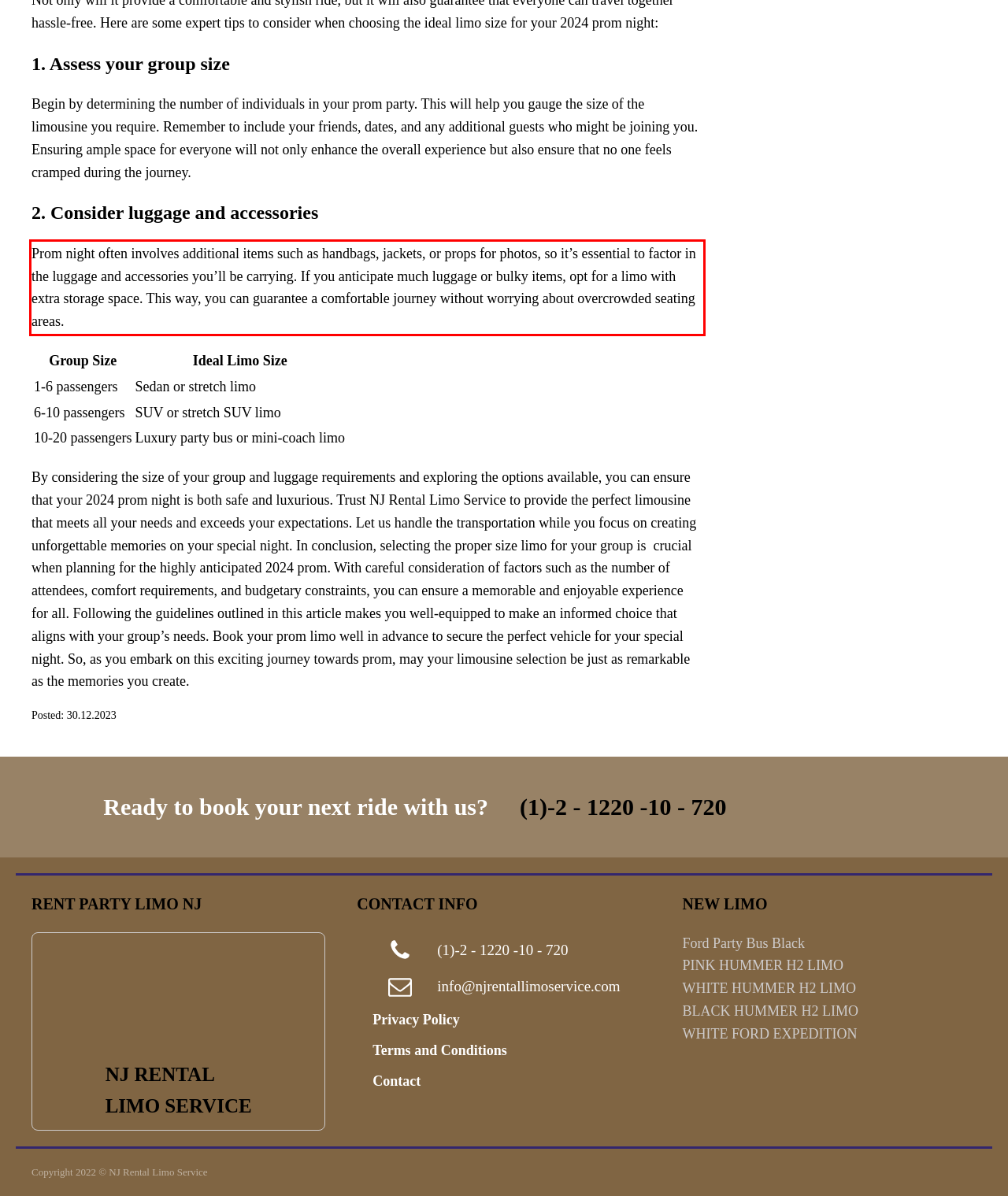Please look at the webpage screenshot and extract the text enclosed by the red bounding box.

Prom ⁢night often involves additional items such ⁣as handbags, jackets,⁢ or ⁤props ⁤for photos, ⁣so it’s essential to factor⁢ in⁣ the⁤ luggage and accessories‌ you’ll be⁤ carrying. If you anticipate much luggage or bulky items, ⁣opt for a limo with extra storage space.⁤ This way,‍ you can‌ guarantee a comfortable journey‍ without worrying about‍ overcrowded ⁢seating areas.